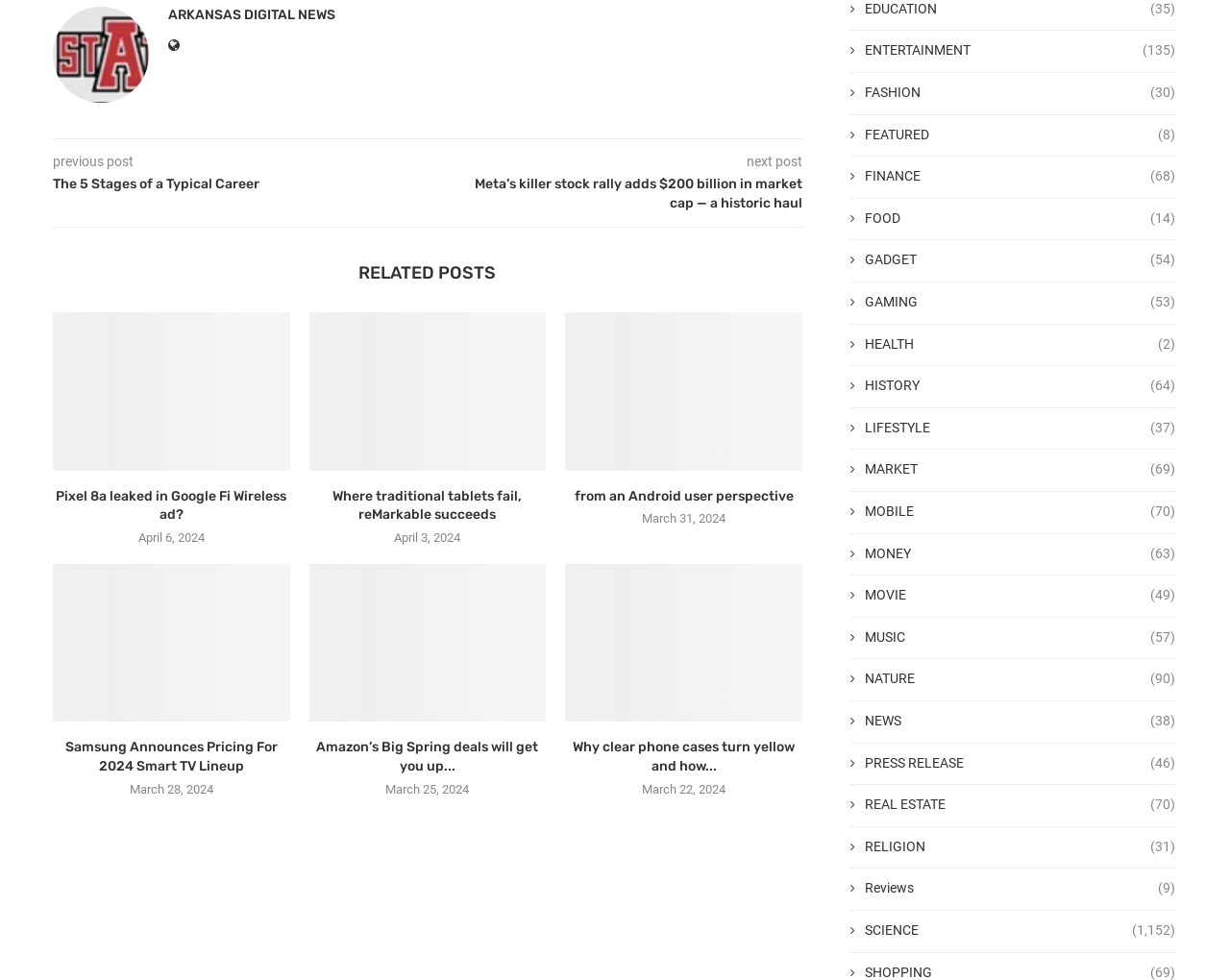Pinpoint the bounding box coordinates of the clickable element needed to complete the instruction: "Read the 'The 5 Stages of a Typical Career' article". The coordinates should be provided as four float numbers between 0 and 1: [left, top, right, bottom].

[0.043, 0.179, 0.348, 0.198]